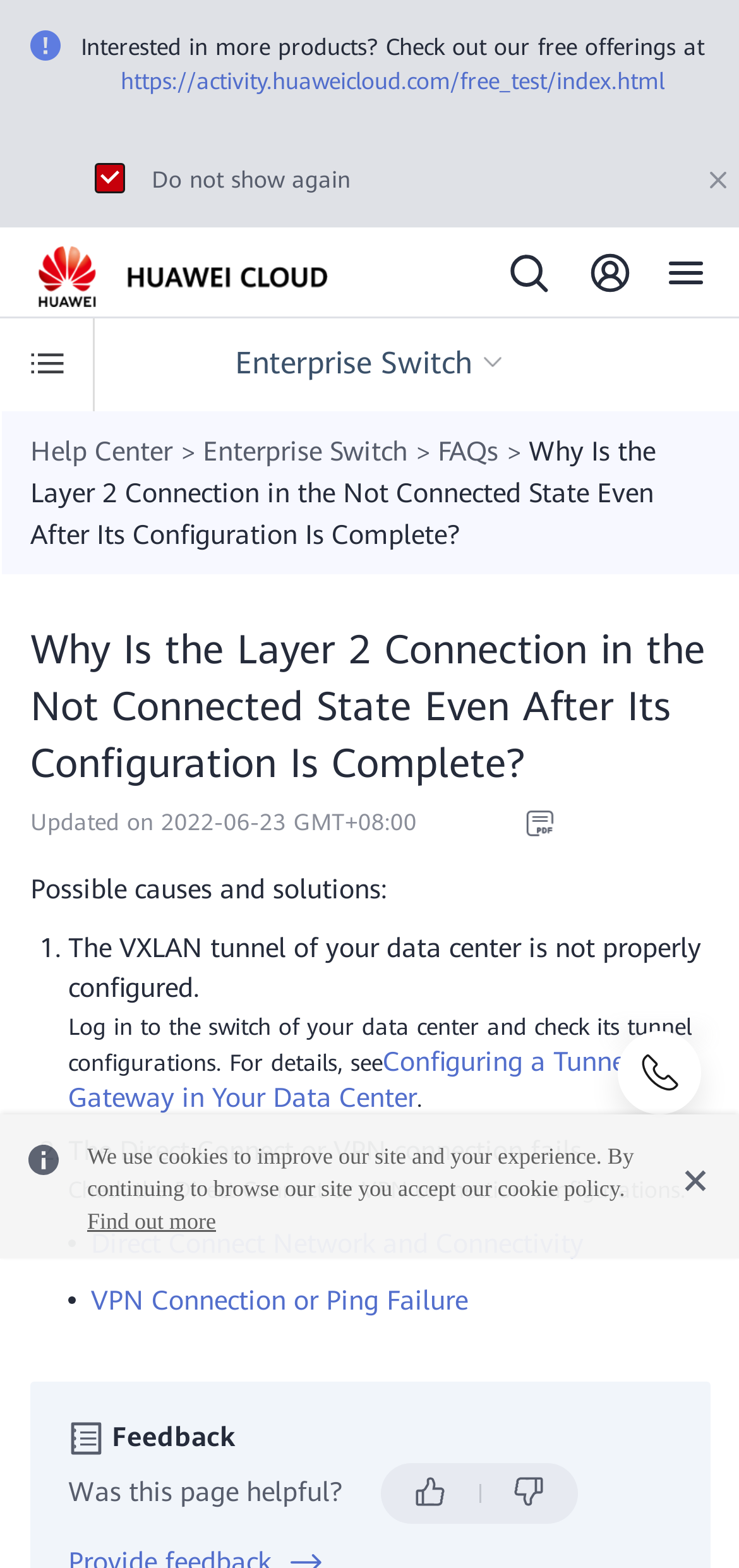Locate the bounding box coordinates of the clickable part needed for the task: "Read about Configuring a Tunnel Gateway in Your Data Center".

[0.092, 0.667, 0.856, 0.71]